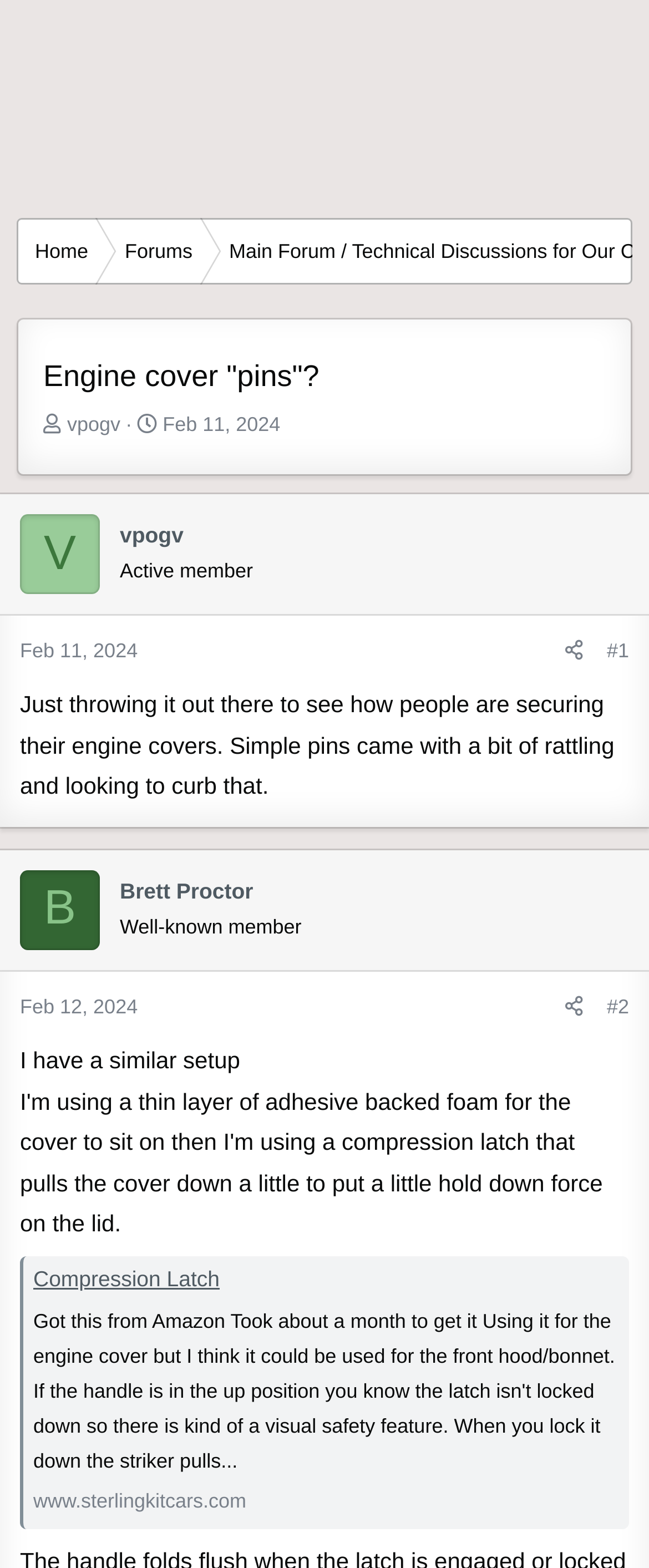How many navigation links are available in the top menu?
Based on the screenshot, give a detailed explanation to answer the question.

The top menu of the webpage contains several navigation links, including 'Menu', 'Log in', 'Register', 'What's new', 'Search', and an empty link. By counting these options, we can determine that there are 6 navigation links available in the top menu.